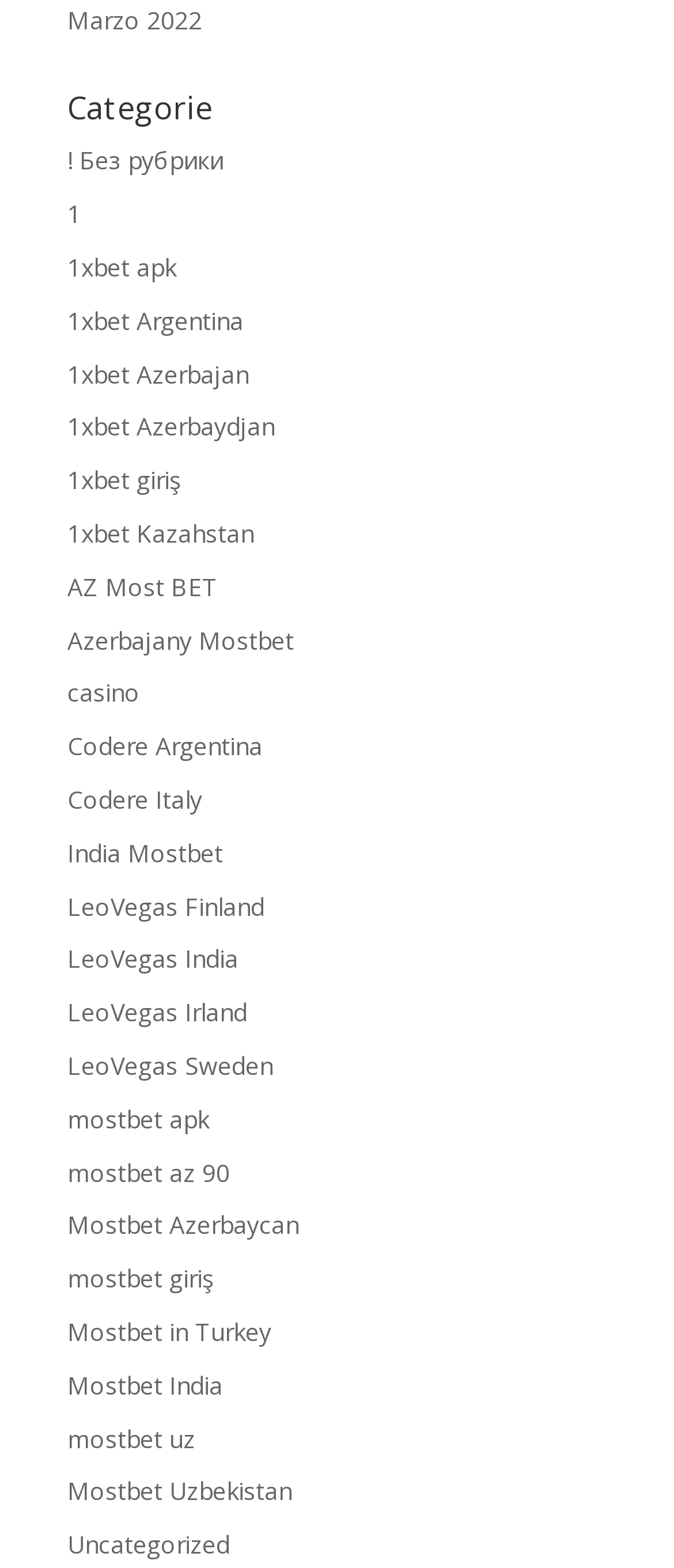Please respond to the question with a concise word or phrase:
How many links are related to 1xbet?

6